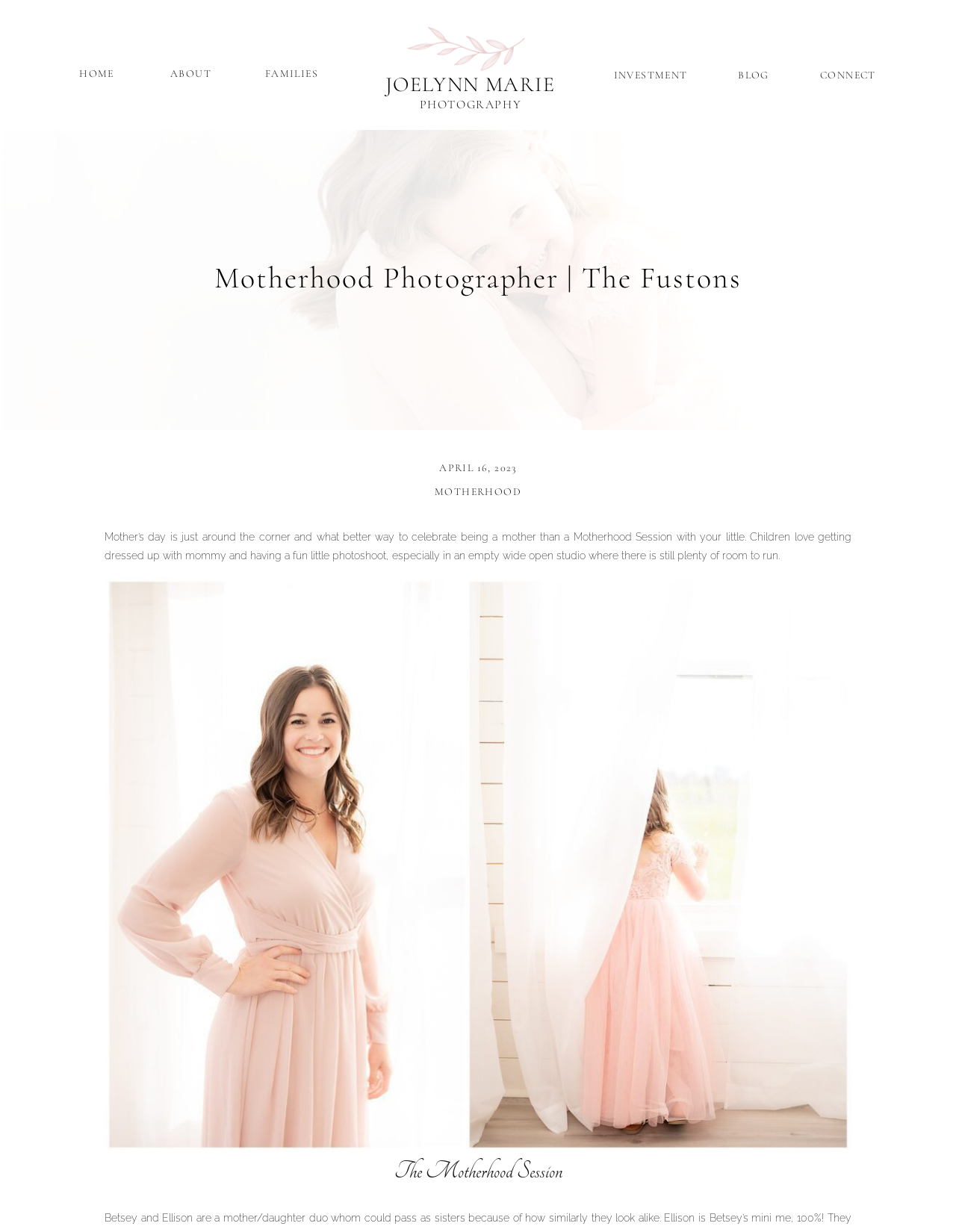Give a one-word or one-phrase response to the question:
What is the theme of the photoshoot?

Motherhood